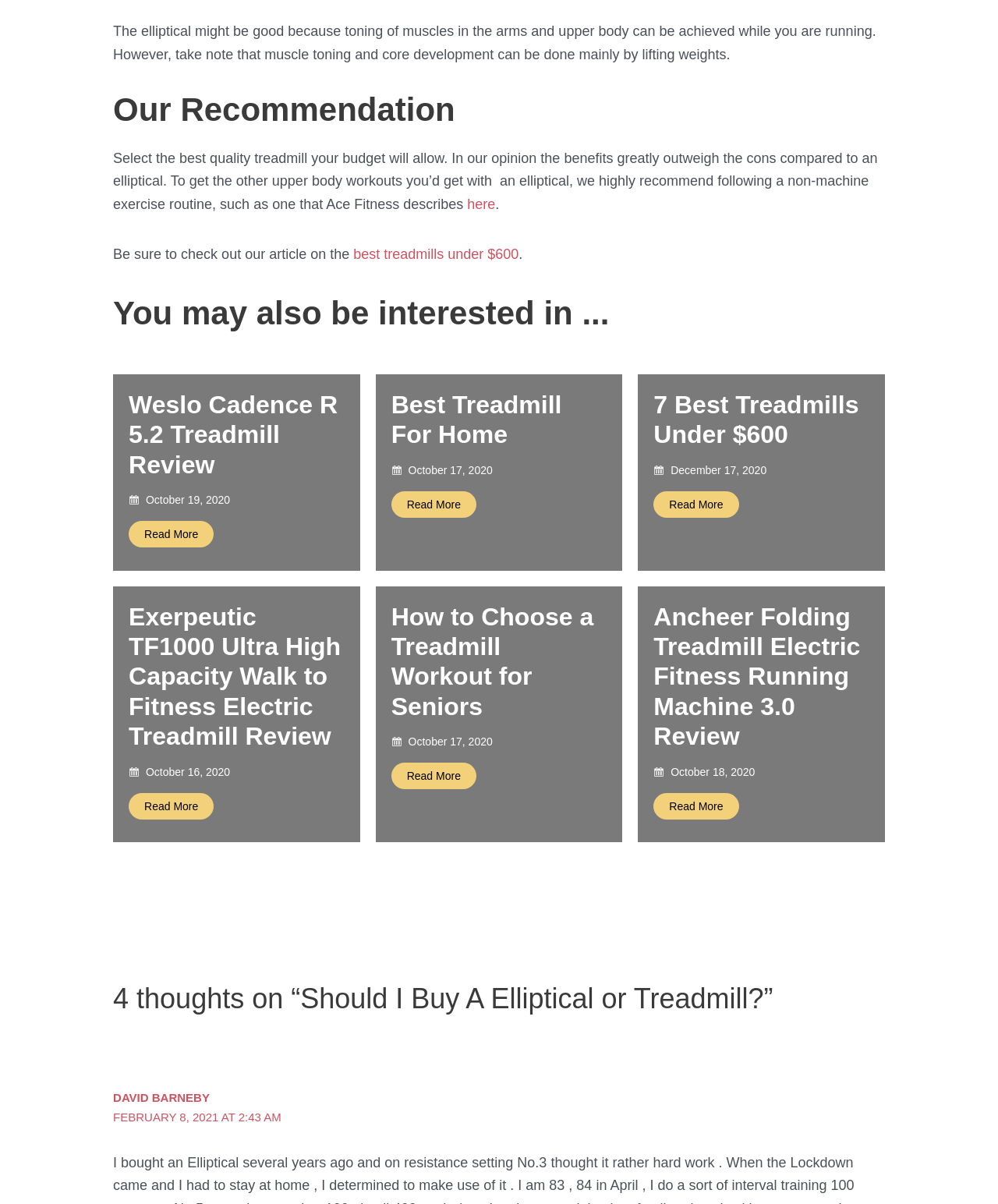Locate the bounding box coordinates of the clickable area to execute the instruction: "Read the article about Weslo Cadence R 5.2 Treadmill Review". Provide the coordinates as four float numbers between 0 and 1, represented as [left, top, right, bottom].

[0.129, 0.324, 0.338, 0.397]